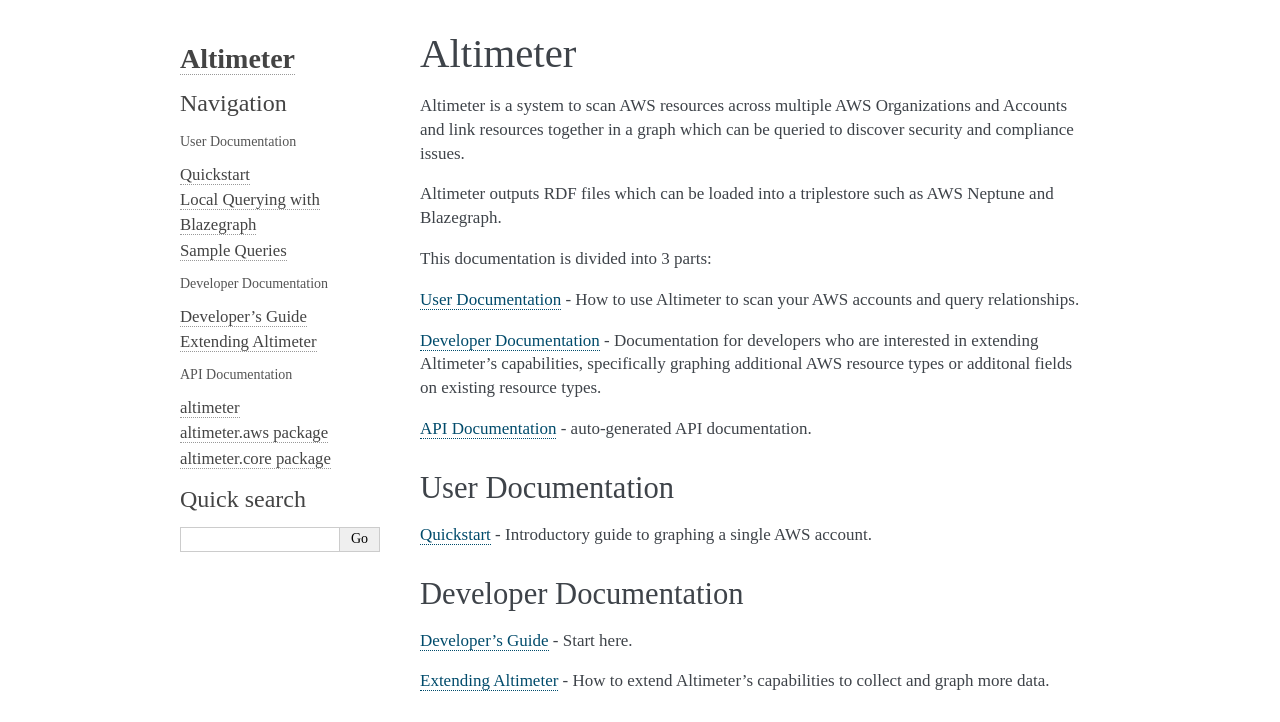Please identify the bounding box coordinates of the element's region that should be clicked to execute the following instruction: "Search in the search bar". The bounding box coordinates must be four float numbers between 0 and 1, i.e., [left, top, right, bottom].

[0.141, 0.729, 0.266, 0.764]